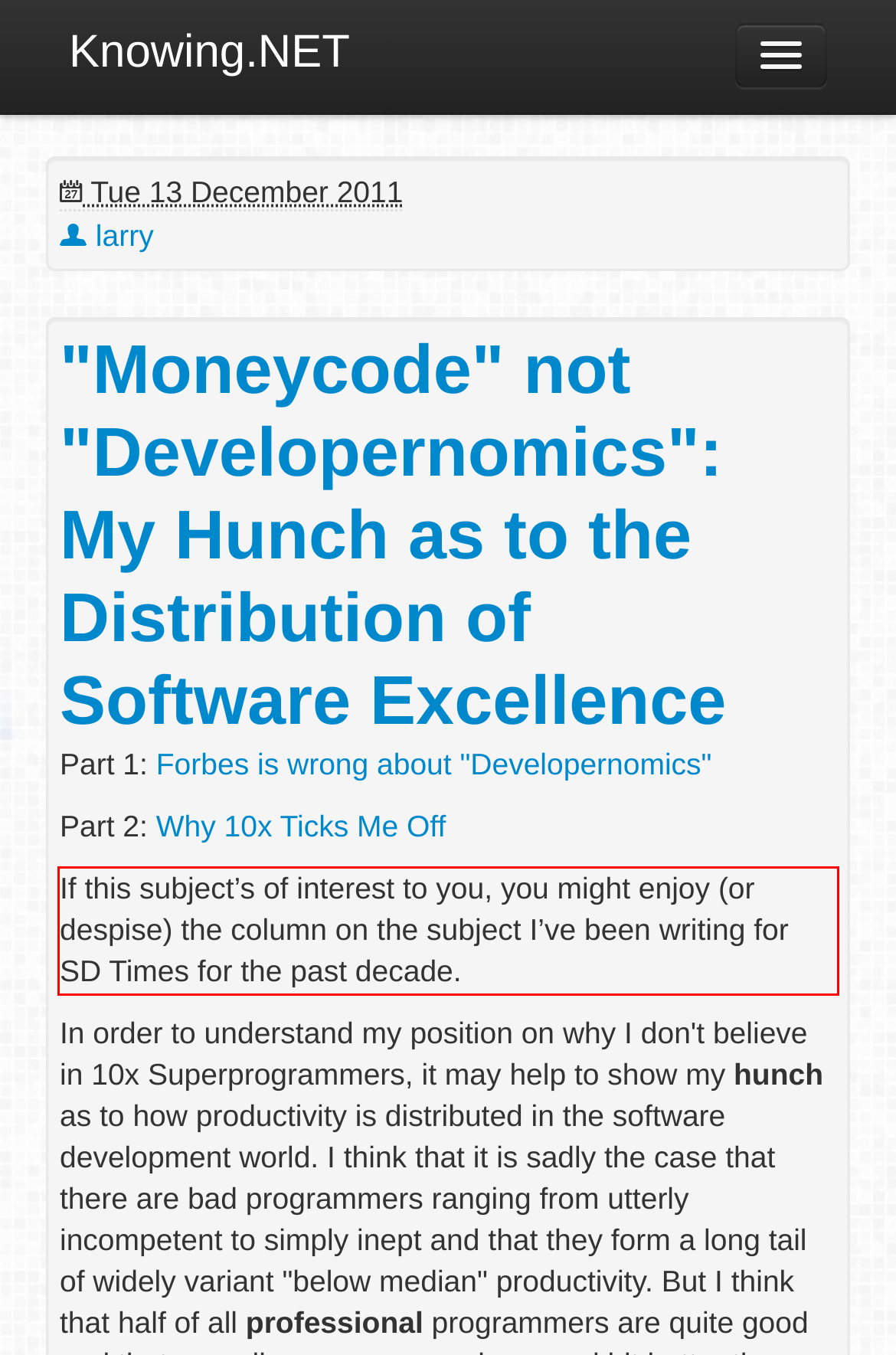Analyze the red bounding box in the provided webpage screenshot and generate the text content contained within.

If this subject’s of interest to you, you might enjoy (or despise) the column on the subject I’ve been writing for SD Times for the past decade.